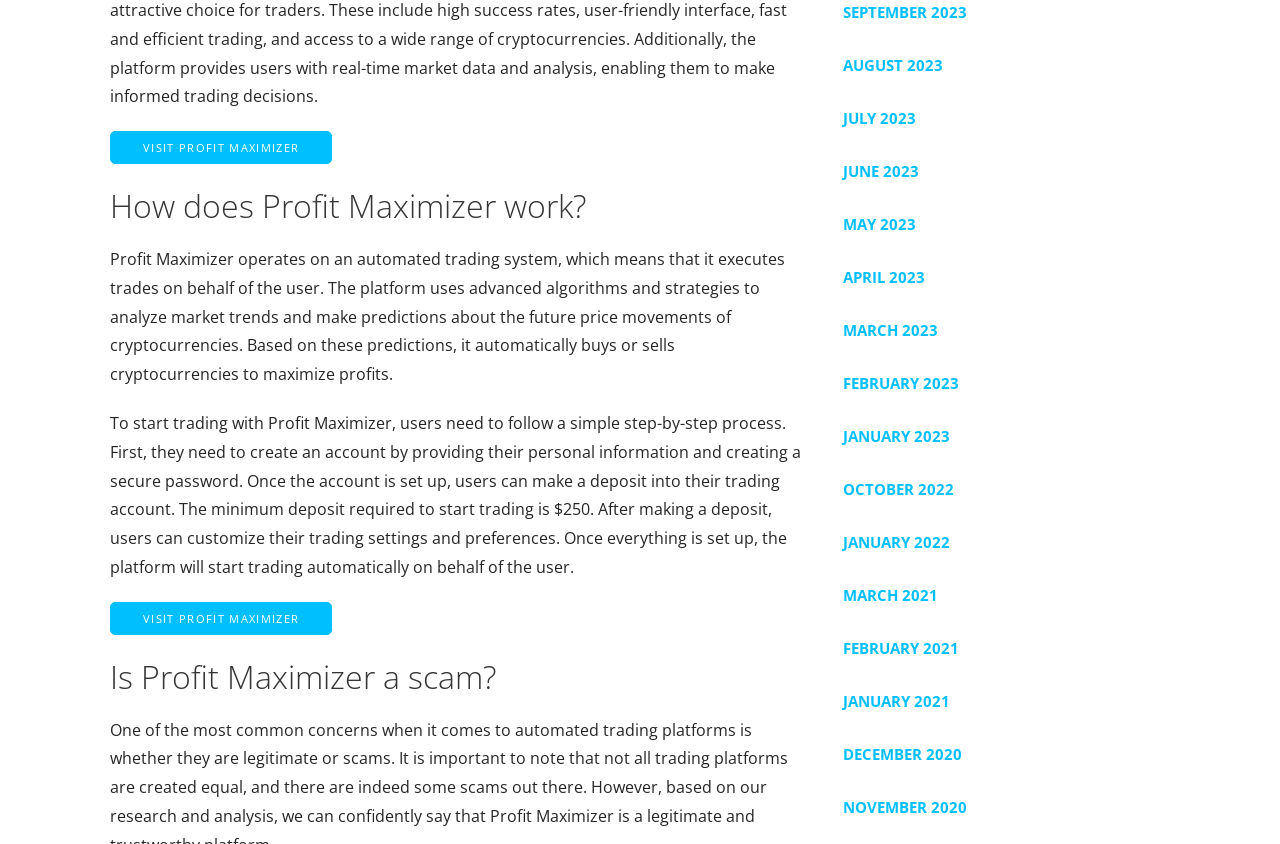Using the image as a reference, answer the following question in as much detail as possible:
What does Profit Maximizer use to analyze market trends?

The webpage explains that Profit Maximizer operates on an automated trading system, which uses advanced algorithms and strategies to analyze market trends and make predictions about the future price movements of cryptocurrencies.